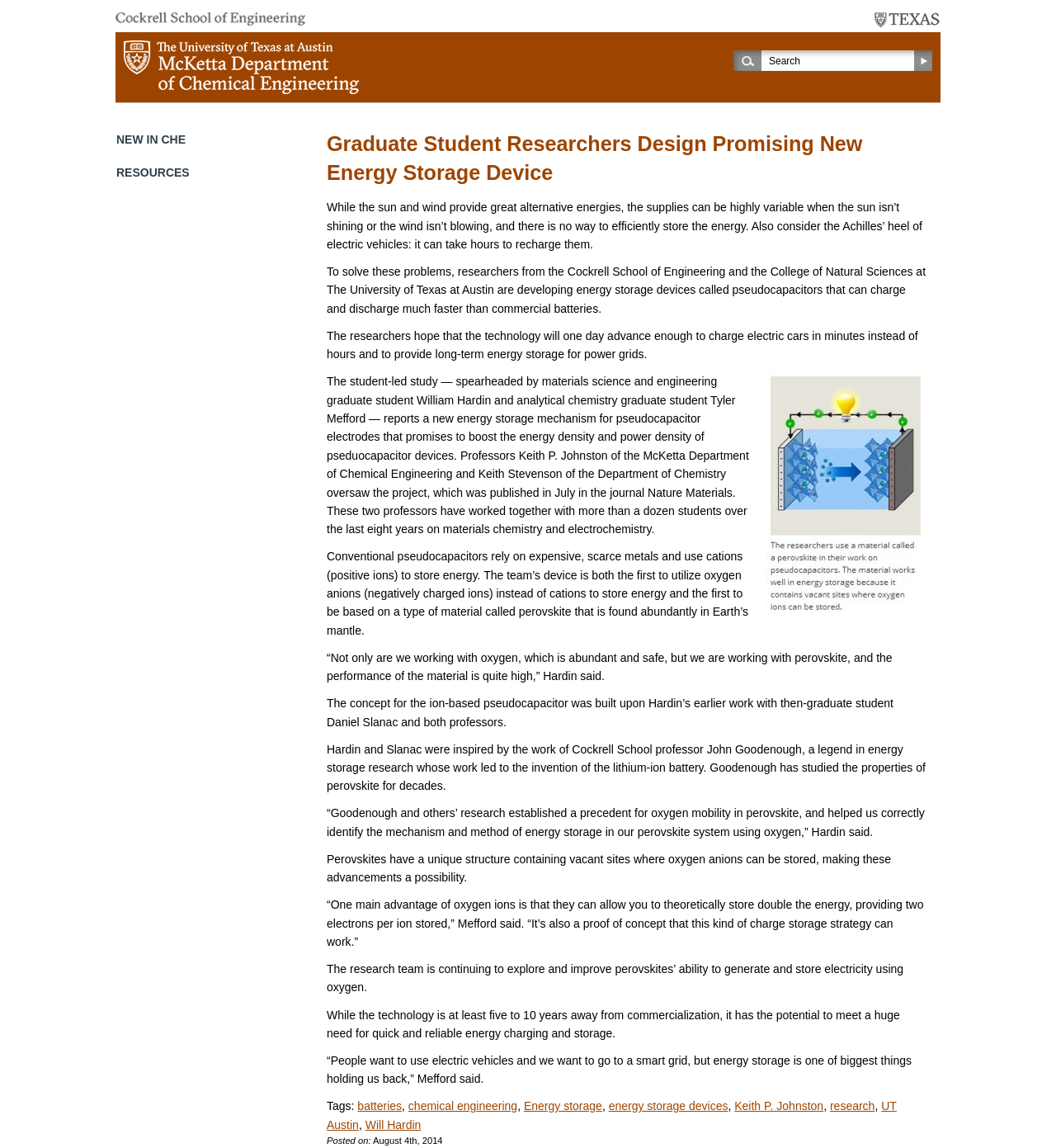Locate the bounding box coordinates of the area that needs to be clicked to fulfill the following instruction: "Read more about energy storage devices". The coordinates should be in the format of four float numbers between 0 and 1, namely [left, top, right, bottom].

[0.576, 0.958, 0.689, 0.969]